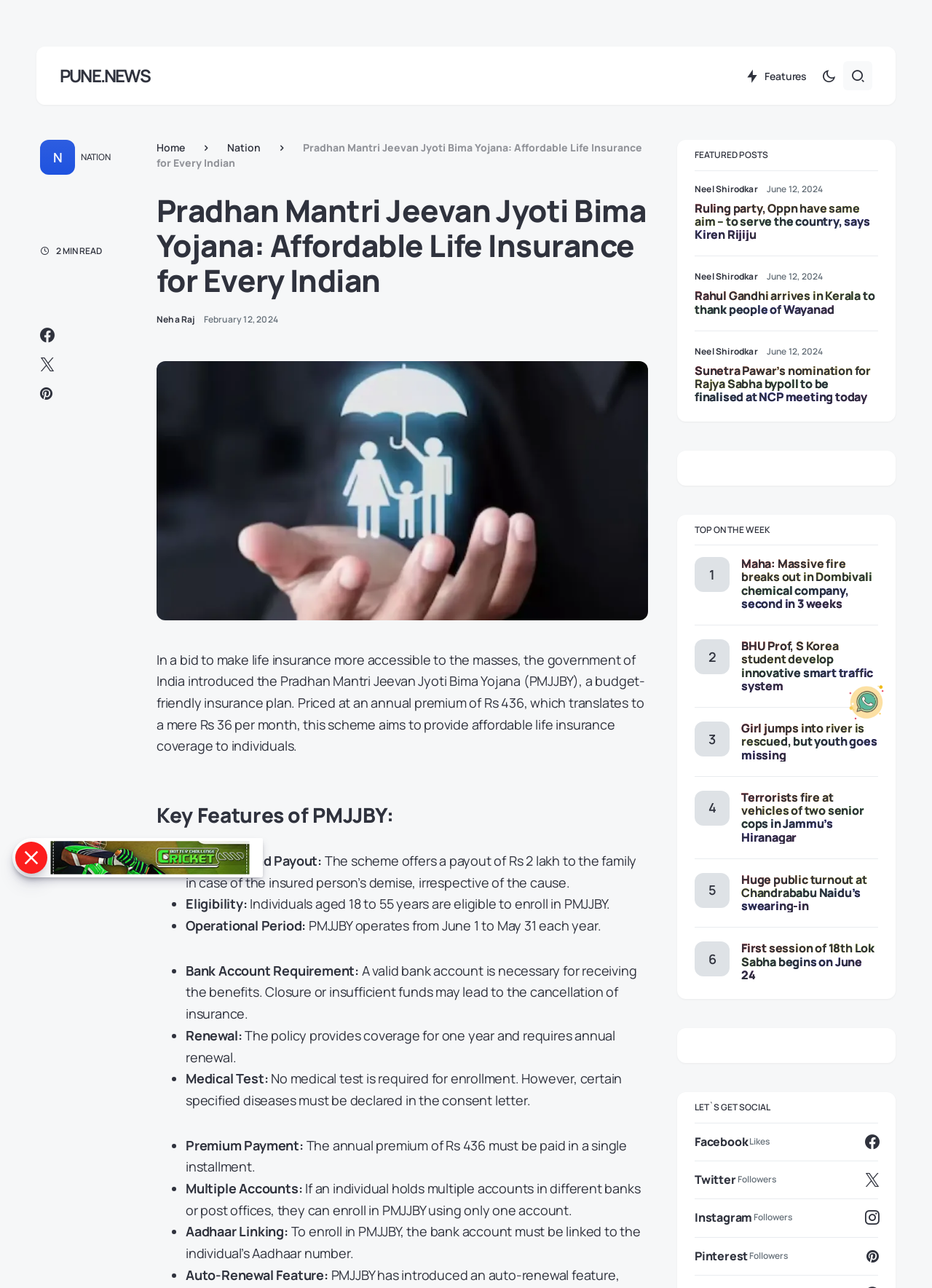Describe all the key features of the webpage in detail.

This webpage is about the Pradhan Mantri Jeevan Jyoti Bima Yojana (PMJJBY), a life insurance scheme introduced by the Indian government. At the top, there is a navigation bar with links to "Home", "Nation", and other sections. Below this, there is a heading that reads "Pradhan Mantri Jeevan Jyoti Bima Yojana: Affordable Life Insurance for Every Indian" followed by a brief description of the scheme.

To the right of the heading, there is a figure, likely an image related to the scheme. Below the description, there is a section titled "Key Features of PMJJBY" that lists the benefits and requirements of the scheme, including coverage and payout, eligibility, operational period, and more. Each feature is marked with a bullet point and includes a brief explanation.

Further down the page, there are three sections titled "FEATURED POSTS", "TOP ON THE WEEK", and more articles. Each section contains multiple articles with headings, dates, and links to read more. The articles appear to be news stories or blog posts related to various topics, including politics, accidents, and innovations.

Overall, the webpage provides information about the PMJJBY scheme and features a collection of news articles and blog posts on various topics.